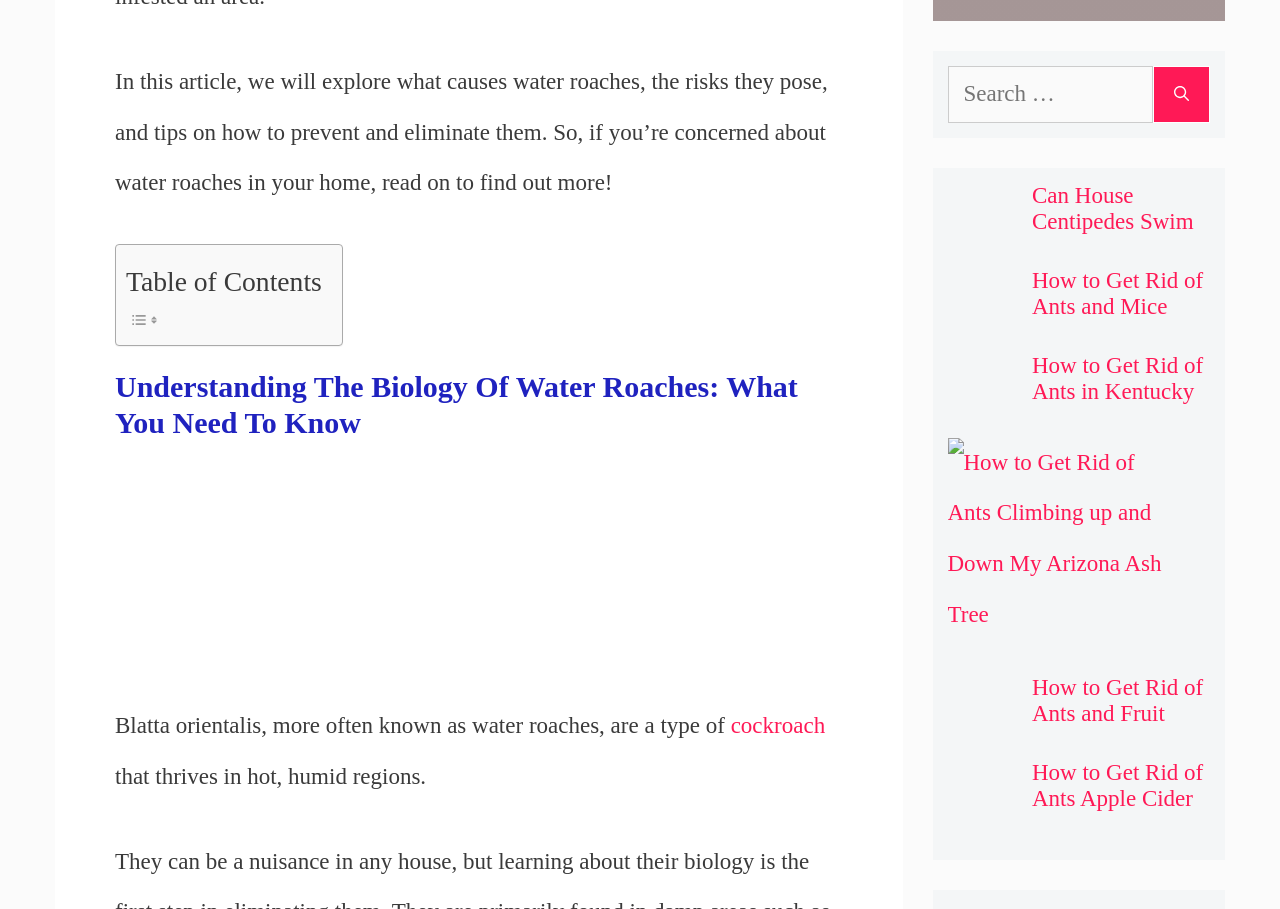What is the type of insect mentioned in the article?
Examine the image closely and answer the question with as much detail as possible.

The type of insect mentioned in the article can be determined by reading the sentence 'Blatta orientalis, more often known as water roaches, are a type of cockroach...' which clearly indicates that the insect being referred to is a type of cockroach.